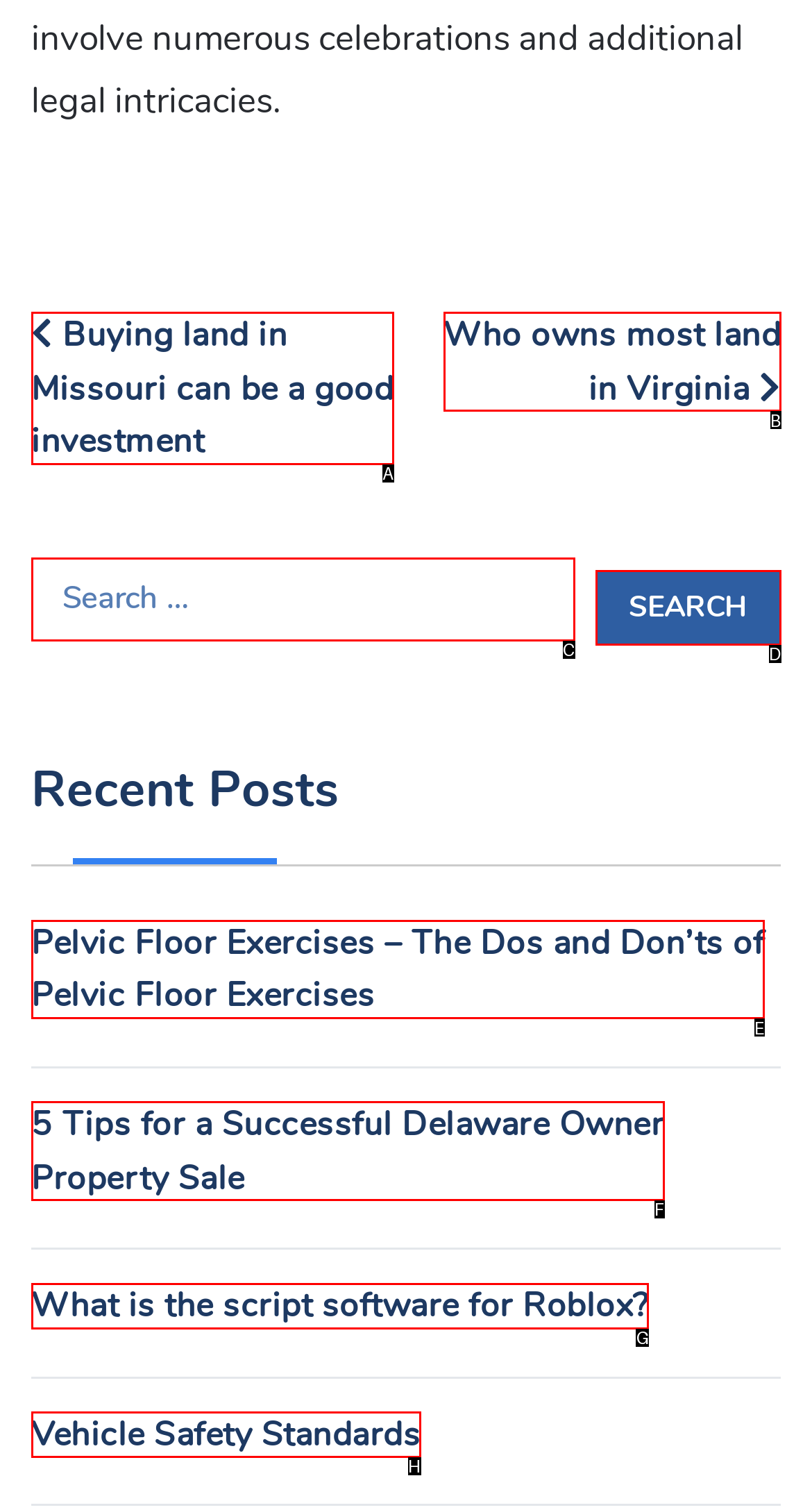Identify the HTML element that corresponds to the following description: Vehicle Safety Standards Provide the letter of the best matching option.

H